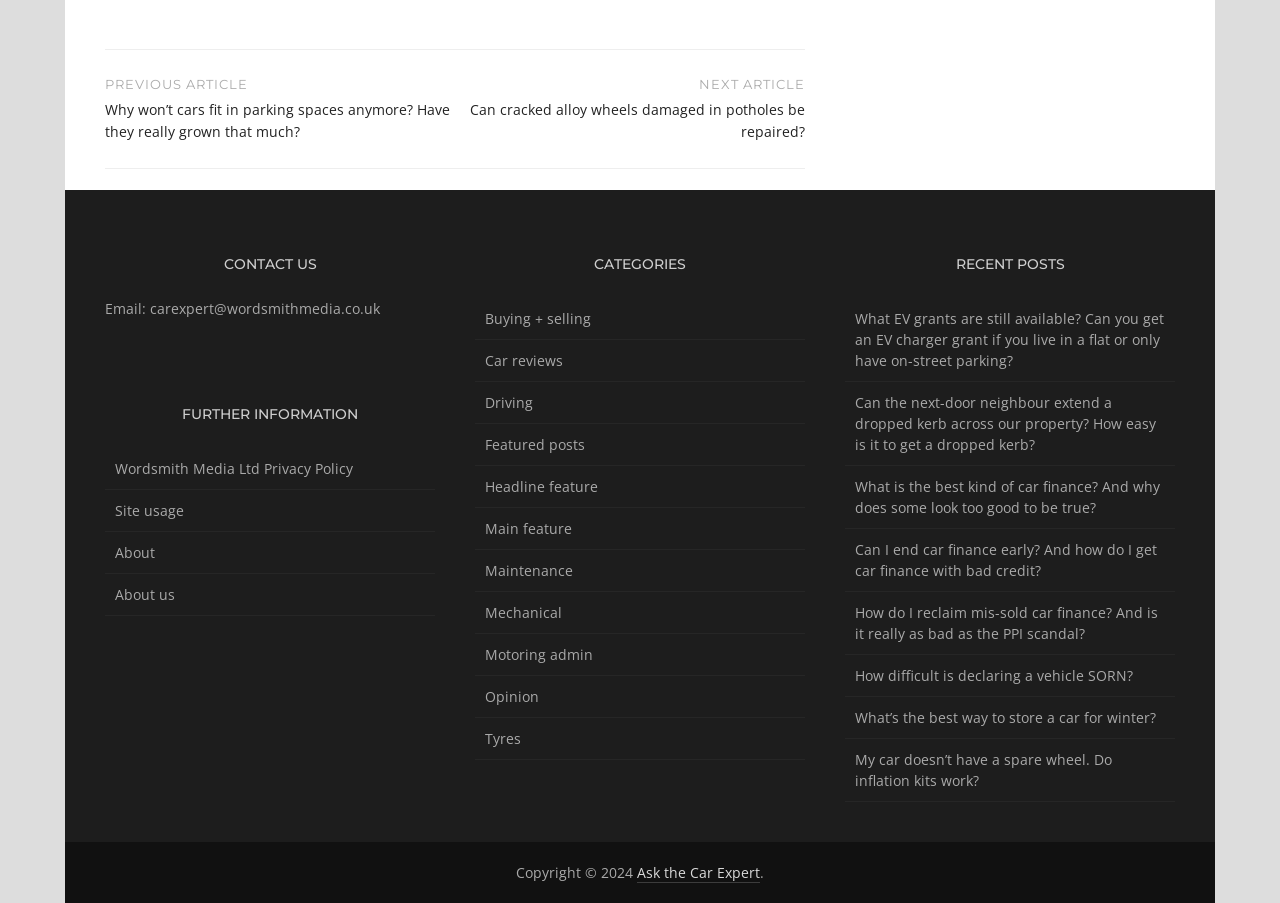Given the description of a UI element: "Opinion", identify the bounding box coordinates of the matching element in the webpage screenshot.

[0.379, 0.761, 0.421, 0.782]